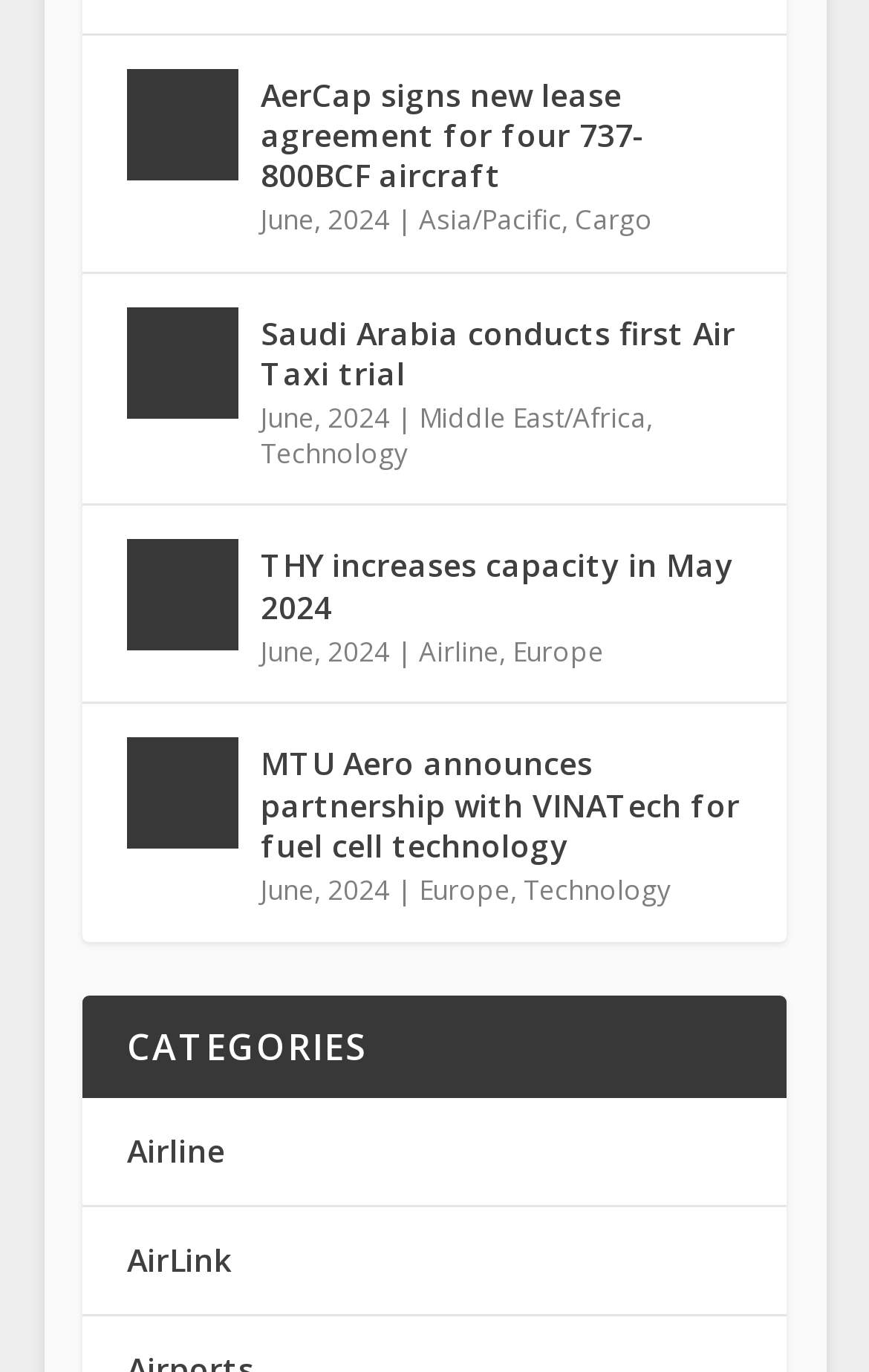Locate the bounding box coordinates of the area that needs to be clicked to fulfill the following instruction: "View news from Asia/Pacific region". The coordinates should be in the format of four float numbers between 0 and 1, namely [left, top, right, bottom].

[0.482, 0.147, 0.646, 0.174]